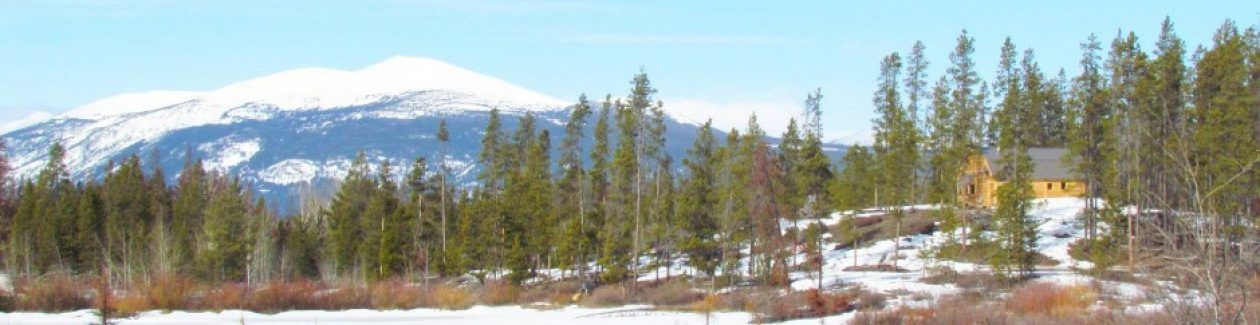Give a succinct answer to this question in a single word or phrase: 
Is the ground fully covered in snow?

No